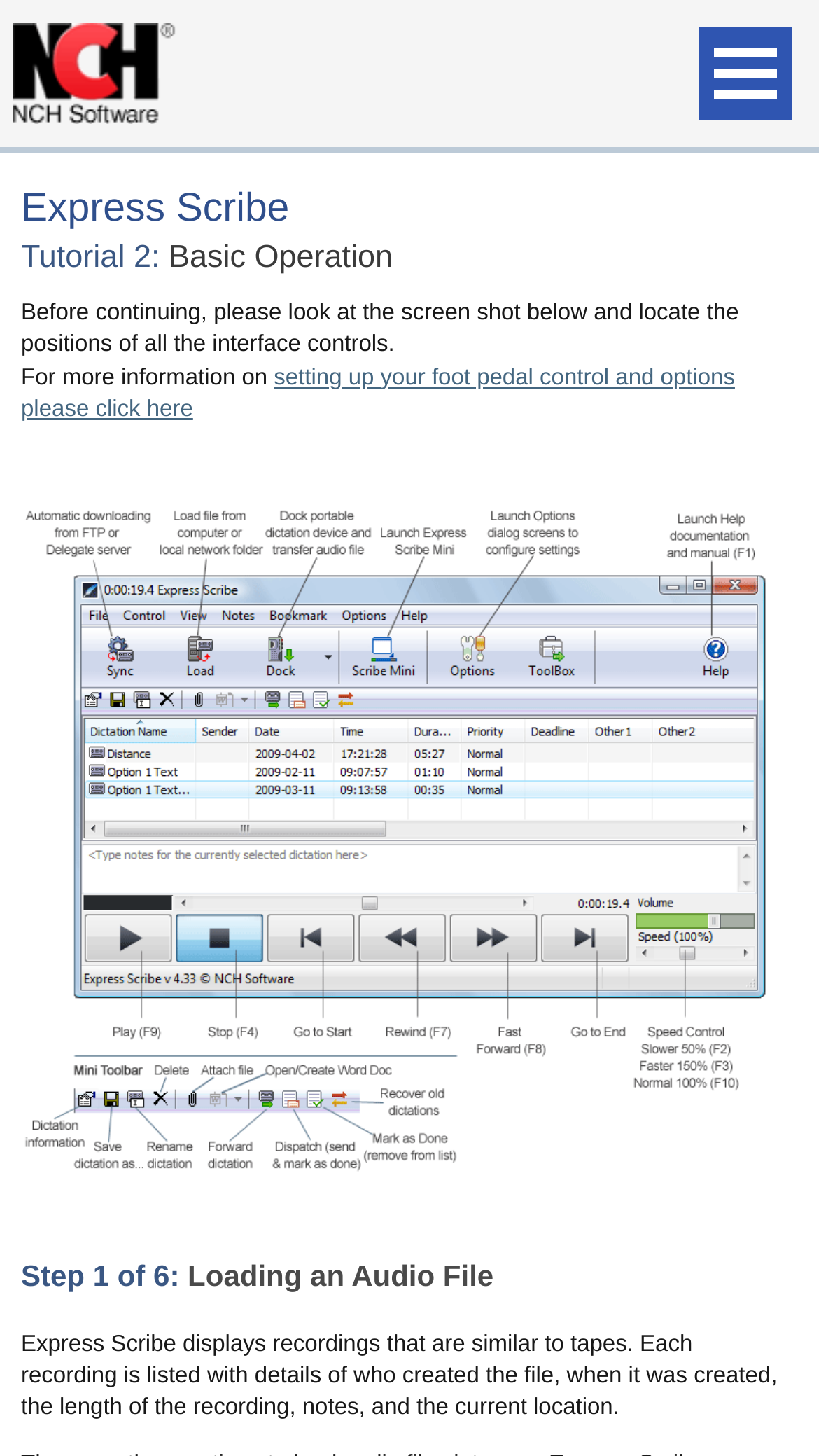Respond to the question below with a concise word or phrase:
What type of file is being loaded in Step 1?

Audio File